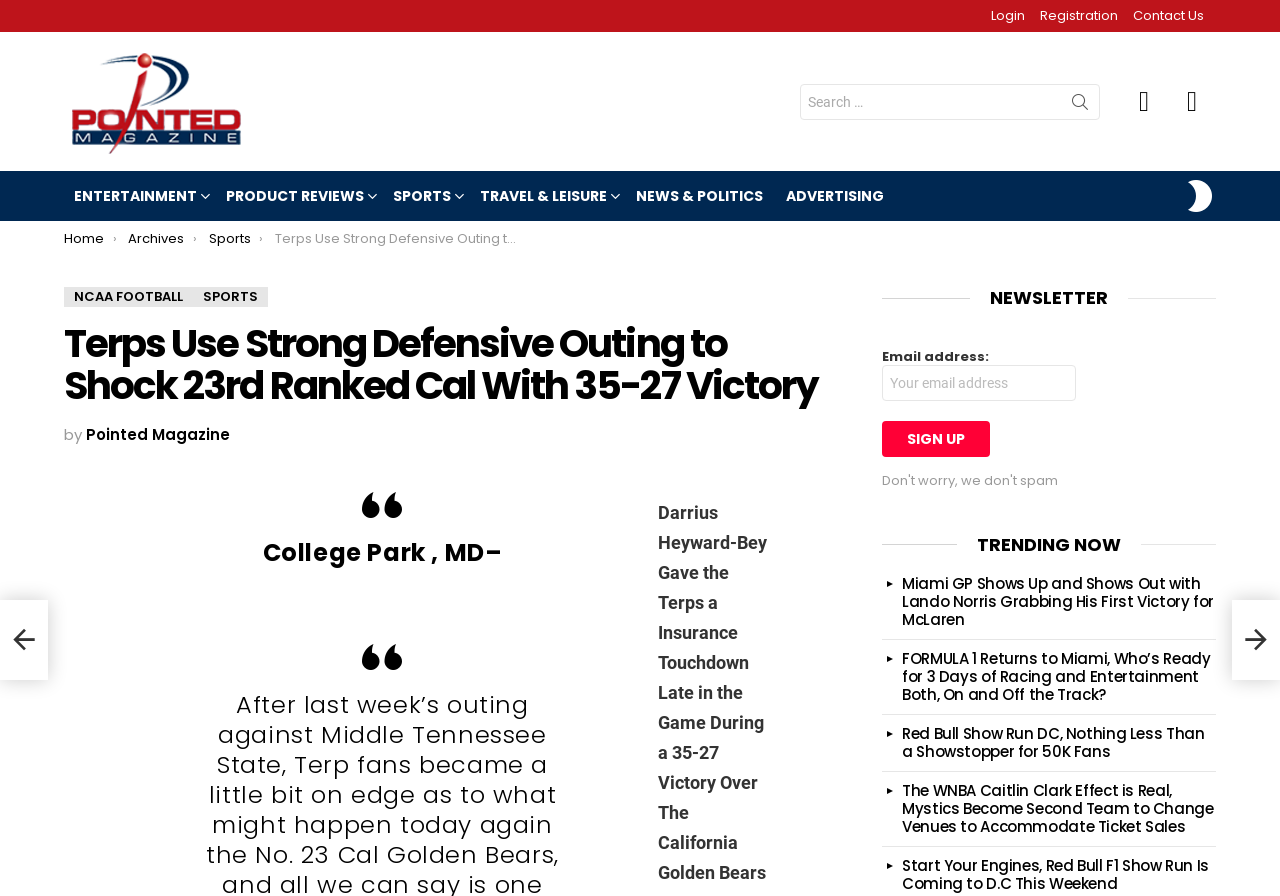Specify the bounding box coordinates of the area that needs to be clicked to achieve the following instruction: "Login to the website".

[0.774, 0.0, 0.801, 0.036]